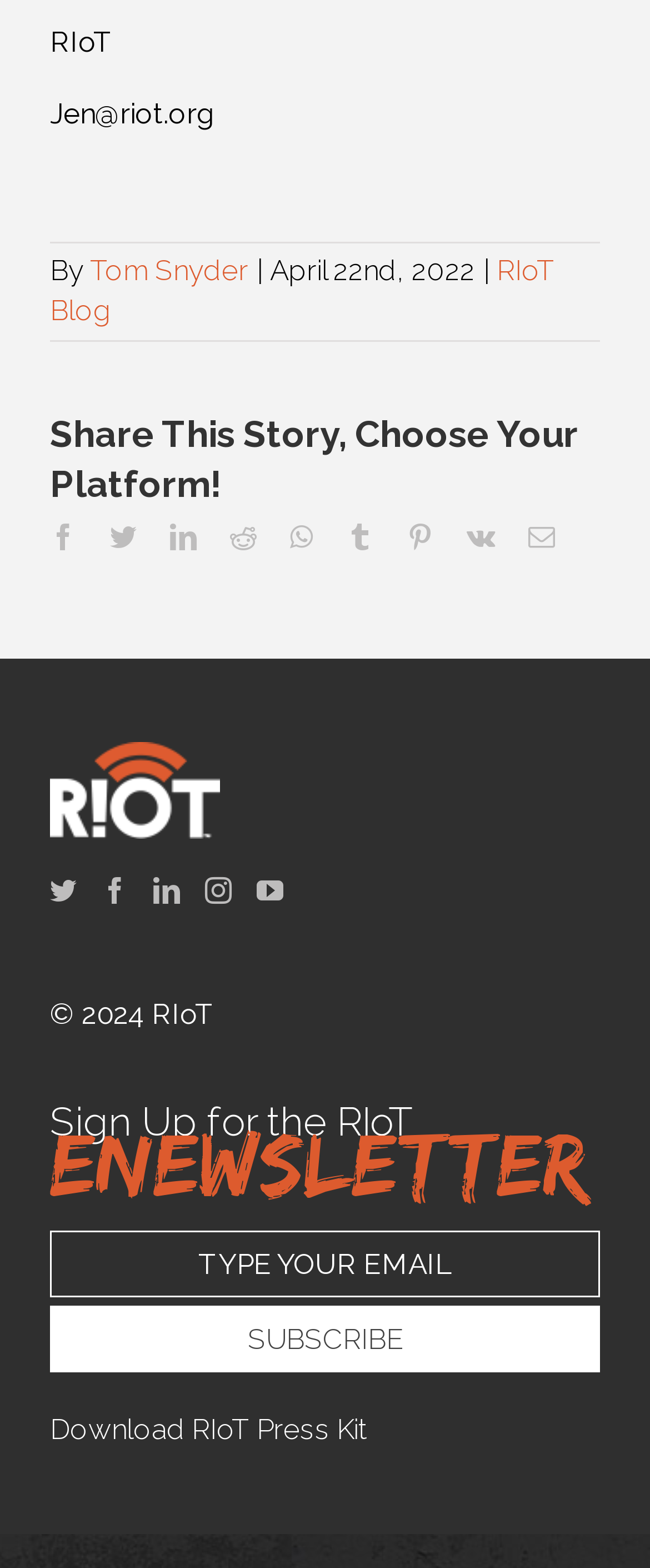Could you provide the bounding box coordinates for the portion of the screen to click to complete this instruction: "Share this story on Facebook"?

[0.077, 0.334, 0.118, 0.351]